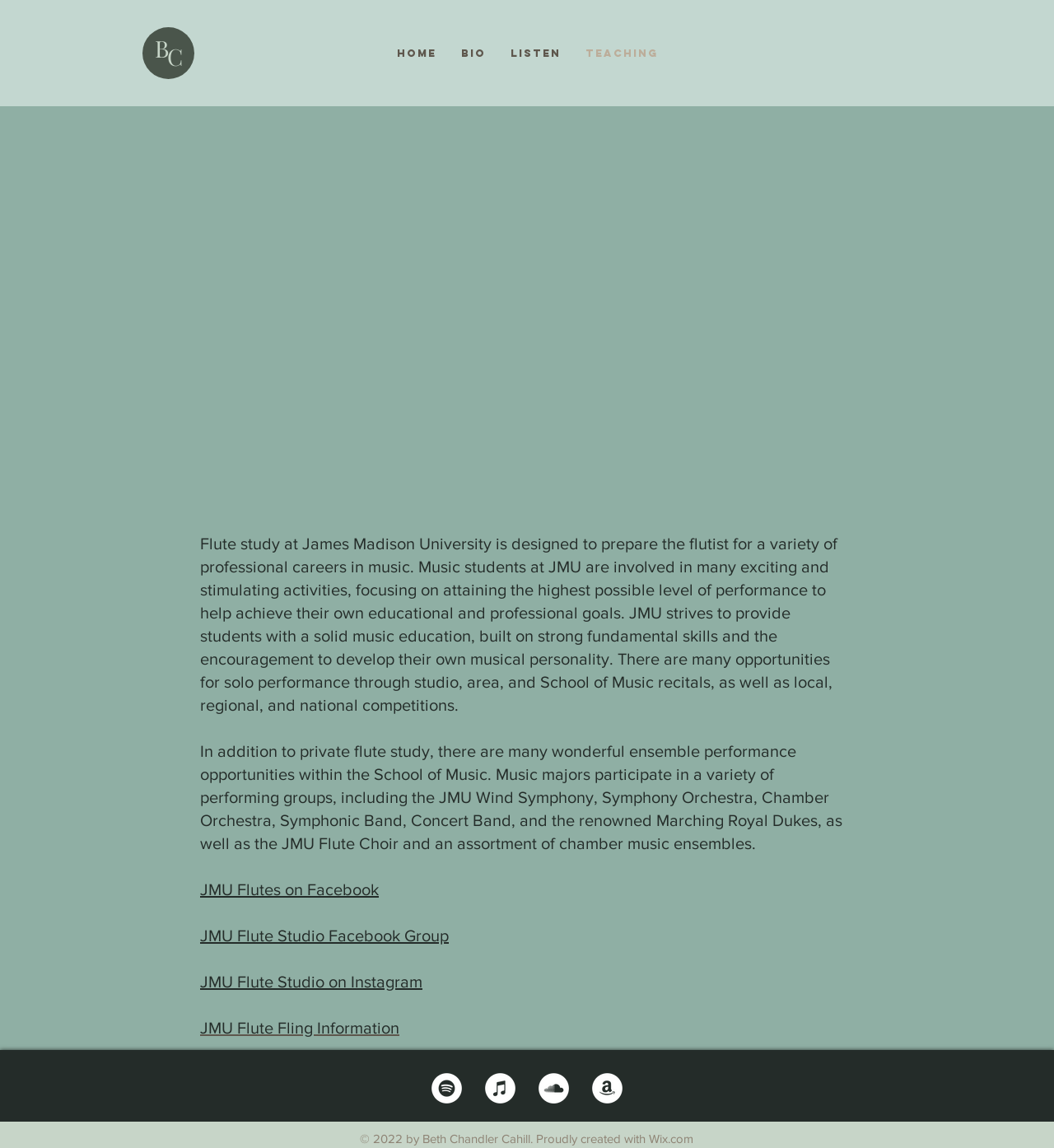Create a full and detailed caption for the entire webpage.

The webpage is about Beth Chandler Cahill's teaching, specifically her flute study program at James Madison University. At the top left, there are two links labeled "B" and "C". To the right of these links, there is a navigation menu labeled "Site" with links to "Home", "Bio", "Listen", and "Teaching". 

Below the navigation menu, there is a main content area that takes up most of the page. Within this area, there is a slide show gallery that spans about half of the page width, located near the top. The gallery has two buttons, one on the left and one on the right, which are likely used to navigate through the slides. 

Below the gallery, there are two blocks of text that describe the flute study program at JMU. The first block explains that the program prepares students for various careers in music and provides opportunities for solo performances. The second block describes the ensemble performance opportunities available within the School of Music.

Following the text blocks, there are four links to the JMU Flute Studio's social media profiles, including Facebook, Facebook Group, Instagram, and information about the JMU Flute Fling event.

At the very bottom of the page, there is a social bar with links to Spotify, iTunes, SoundCloud, and Amazon, each accompanied by an icon. Below the social bar, there is a copyright notice and a link to Wix.com, the website builder used to create the page.